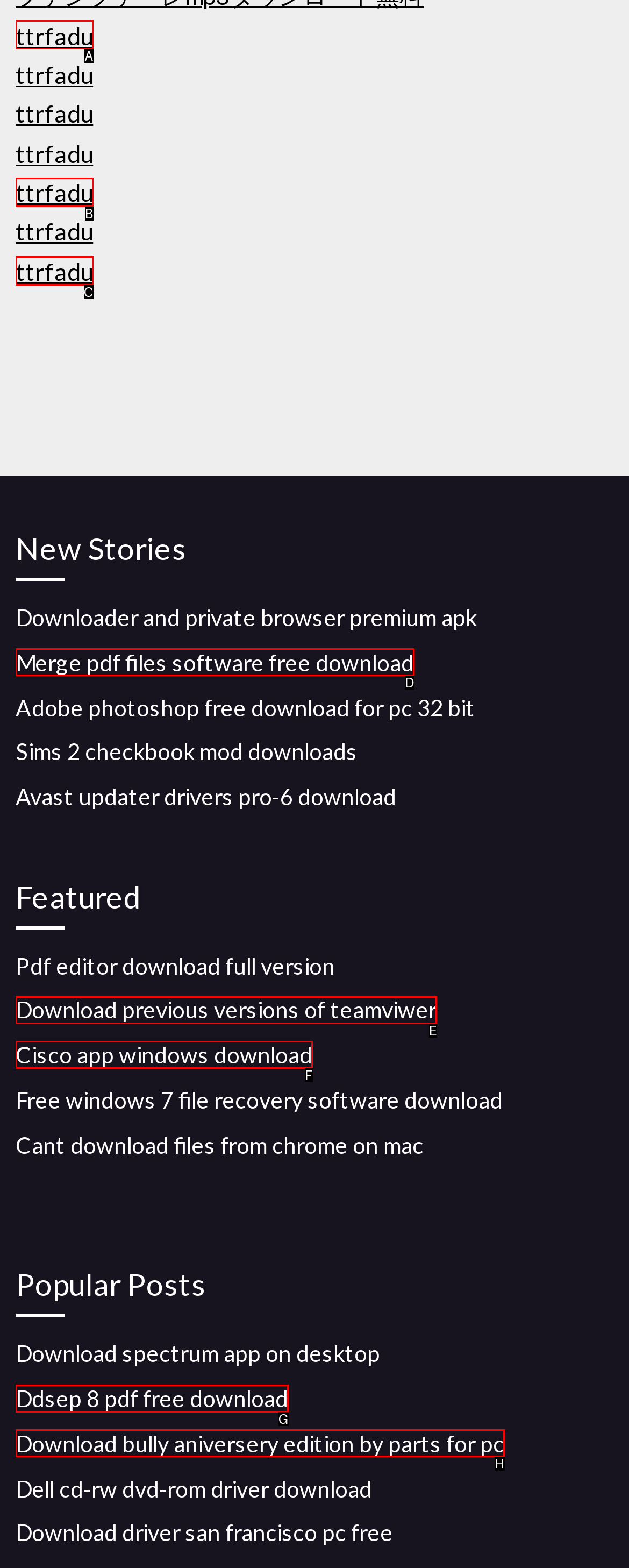Please provide the letter of the UI element that best fits the following description: ttrfadu
Respond with the letter from the given choices only.

C